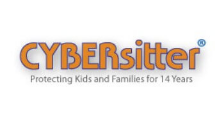Craft a descriptive caption that covers all aspects of the image.

The image features the logo of CYBERsitter, an internet filtering and accountability software designed specifically for families. The logo prominently displays the brand name "CYBERsitter" in a bold and colorful font, emphasizing its focus on protecting children online. Beneath the brand name, there is a tagline that reads "Protecting Kids and Families for 14 Years," highlighting the company's long-standing commitment to internet safety and family protection. This visual representation is integral to the brand's identity in the context of its features, which include content filtering, user customizations, and monitoring capabilities to ensure a safe online environment for children.